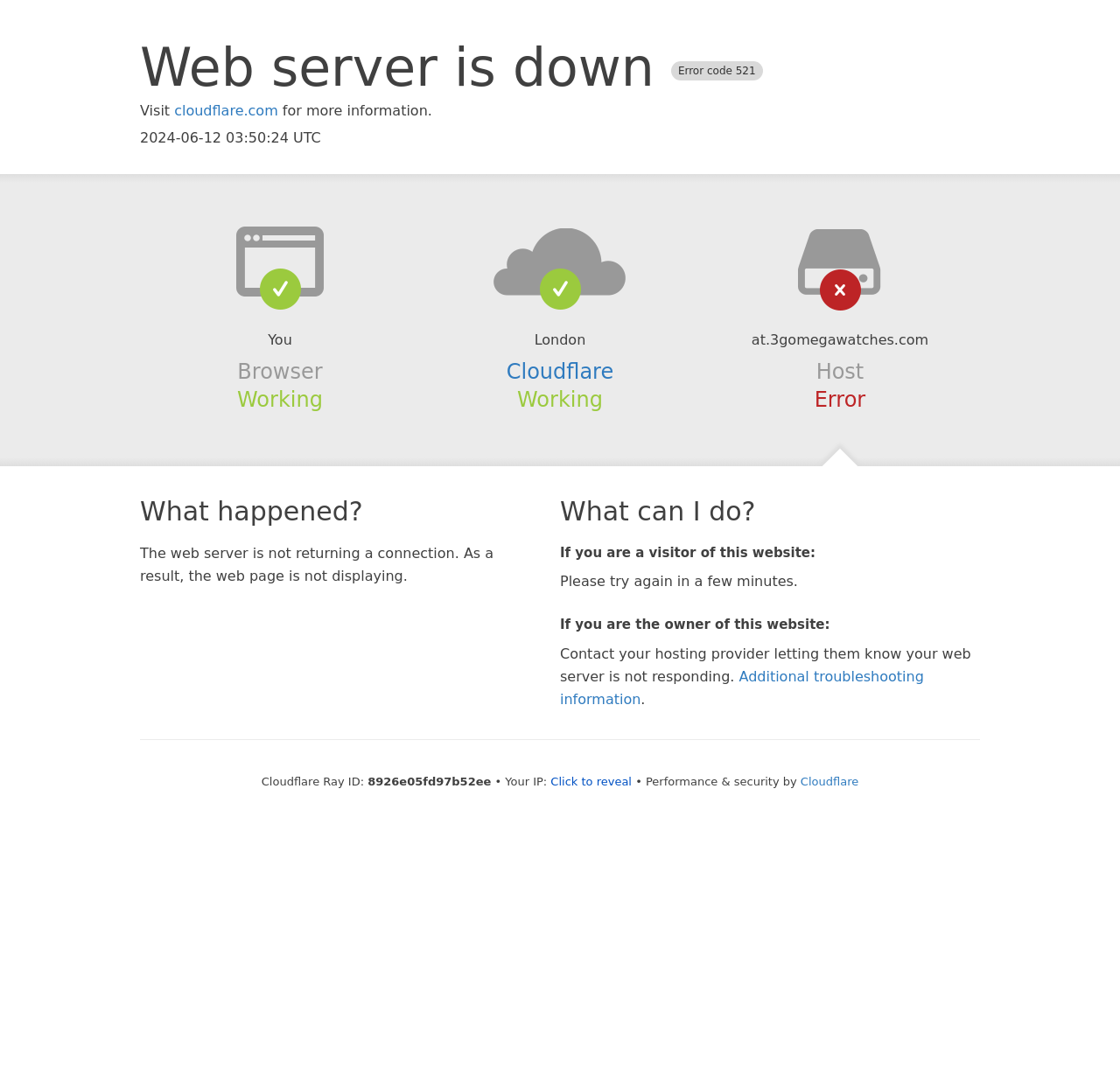What should the owner of the website do?
Based on the screenshot, give a detailed explanation to answer the question.

According to the section 'What can I do?' on the webpage, if the owner of the website is experiencing issues, they should contact their hosting provider to let them know that their web server is not responding.